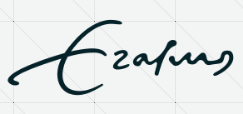Describe every aspect of the image in detail.

The image features the stylized logo of "Erasmus University Rotterdam," characterized by a sleek and modern design. The logo emphasizes the university's commitment to academic excellence and innovation. The elegant script of the name reflects a blend of tradition and progress, embodying the institution's rich heritage in higher education. This logo is prominently displayed on the university's website, symbolizing its connection with students, faculty, and the global academic community.